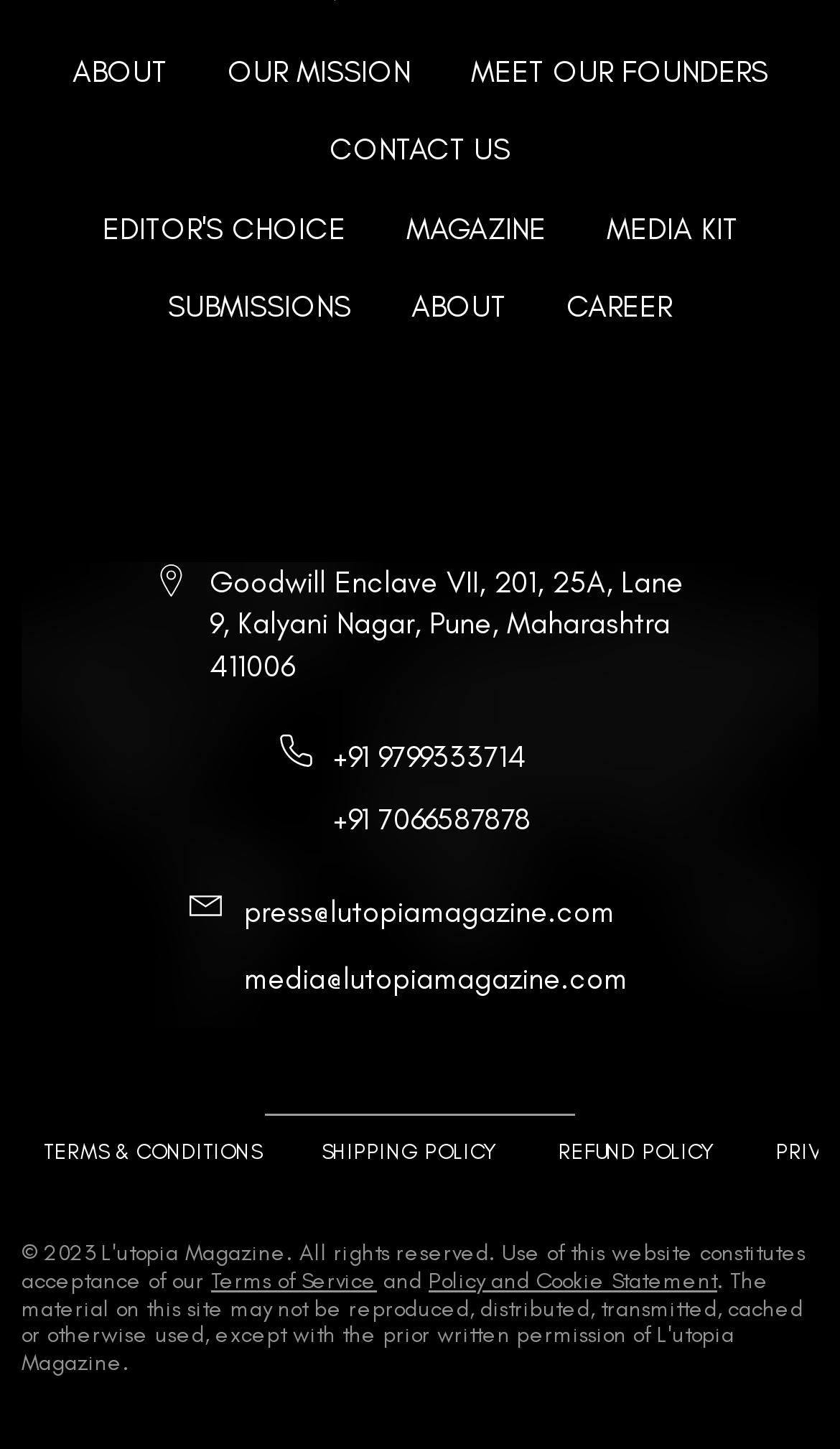Provide a brief response to the question below using one word or phrase:
How many social media links are available?

5